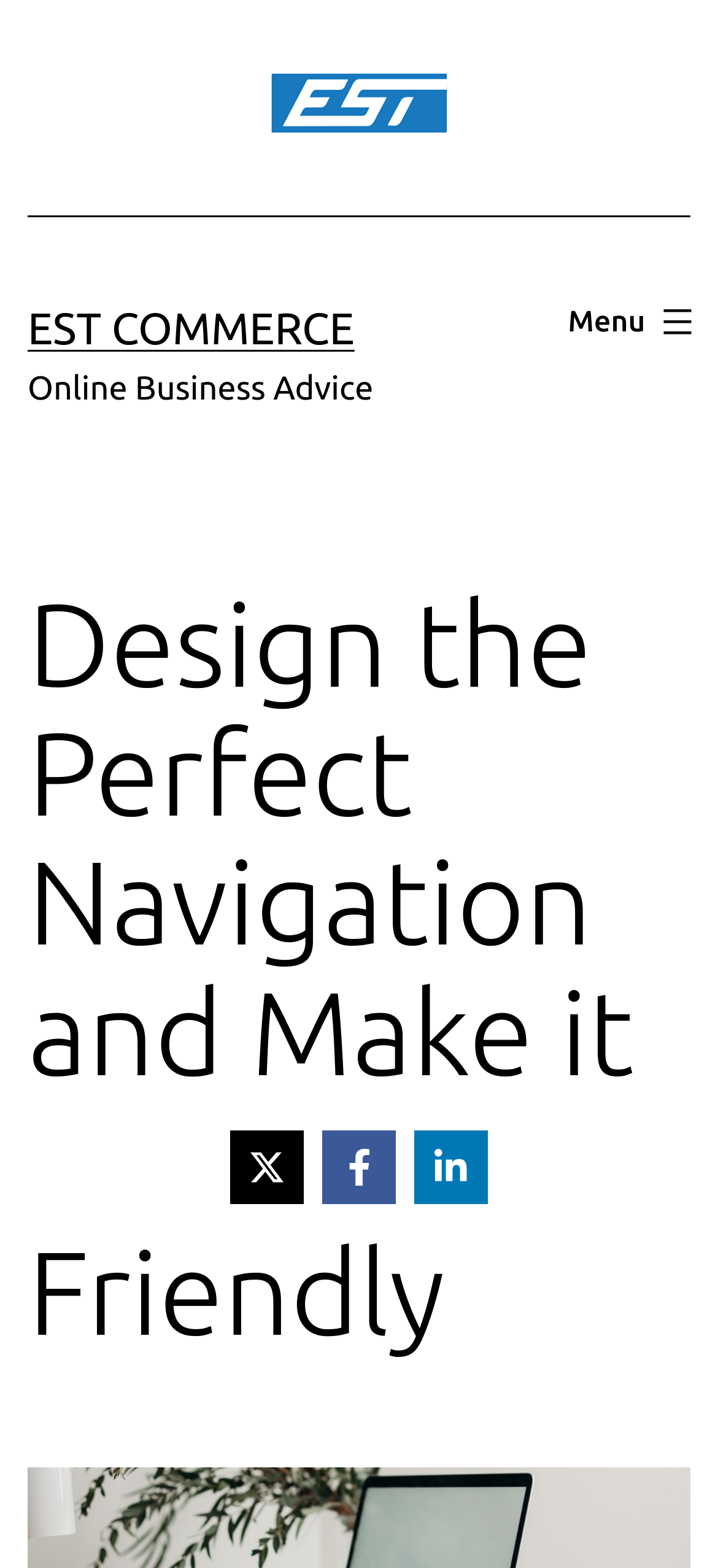Find and extract the text of the primary heading on the webpage.

Design the Perfect Navigation and Make it User-Friendly